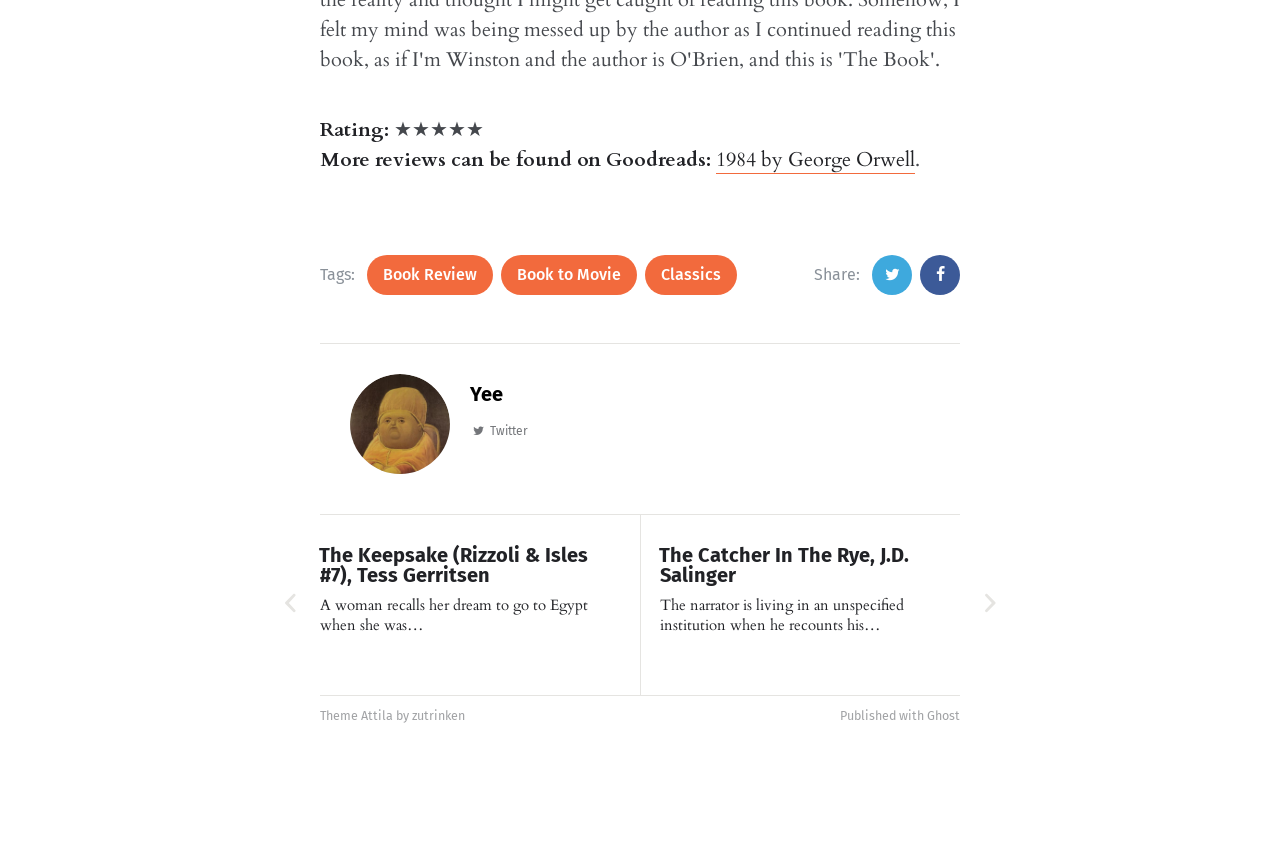Find the bounding box coordinates for the HTML element described in this sentence: "Fatal incident data". Provide the coordinates as four float numbers between 0 and 1, in the format [left, top, right, bottom].

None